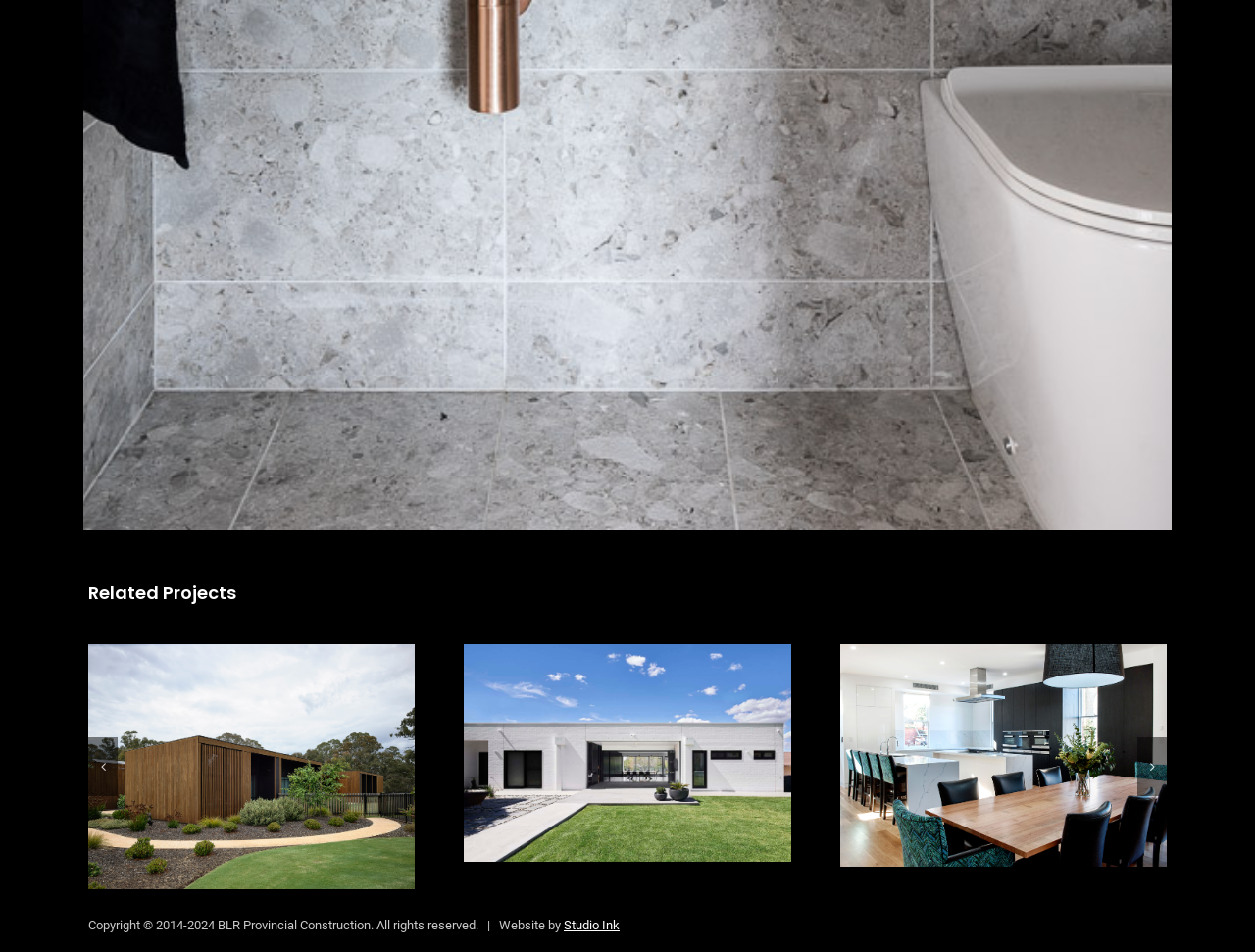Identify and provide the bounding box for the element described by: "parent_node: Homebush aria-label="Previous slide"".

[0.07, 0.774, 0.094, 0.836]